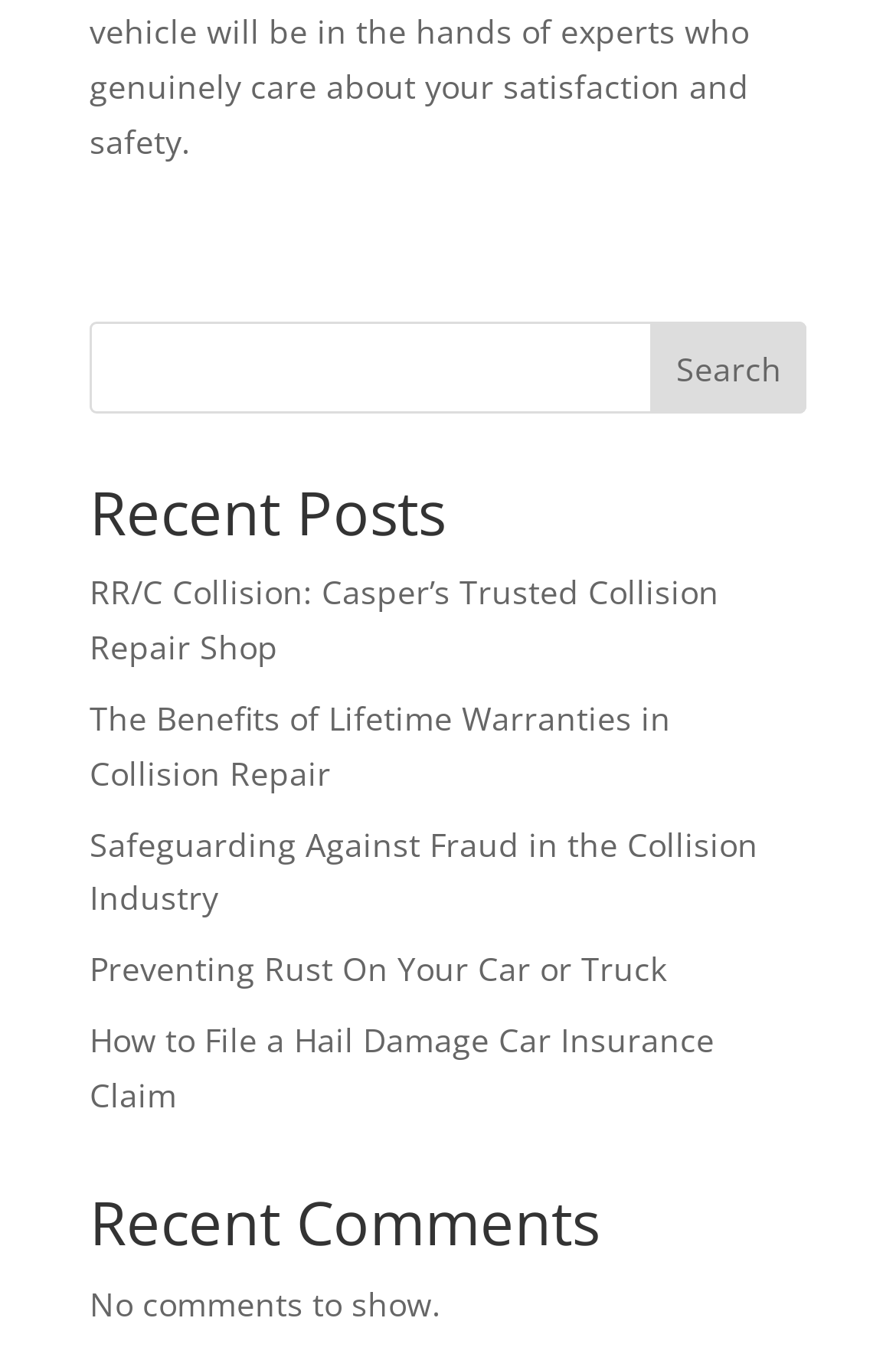Given the following UI element description: "parent_node: Search name="s"", find the bounding box coordinates in the webpage screenshot.

[0.1, 0.236, 0.9, 0.303]